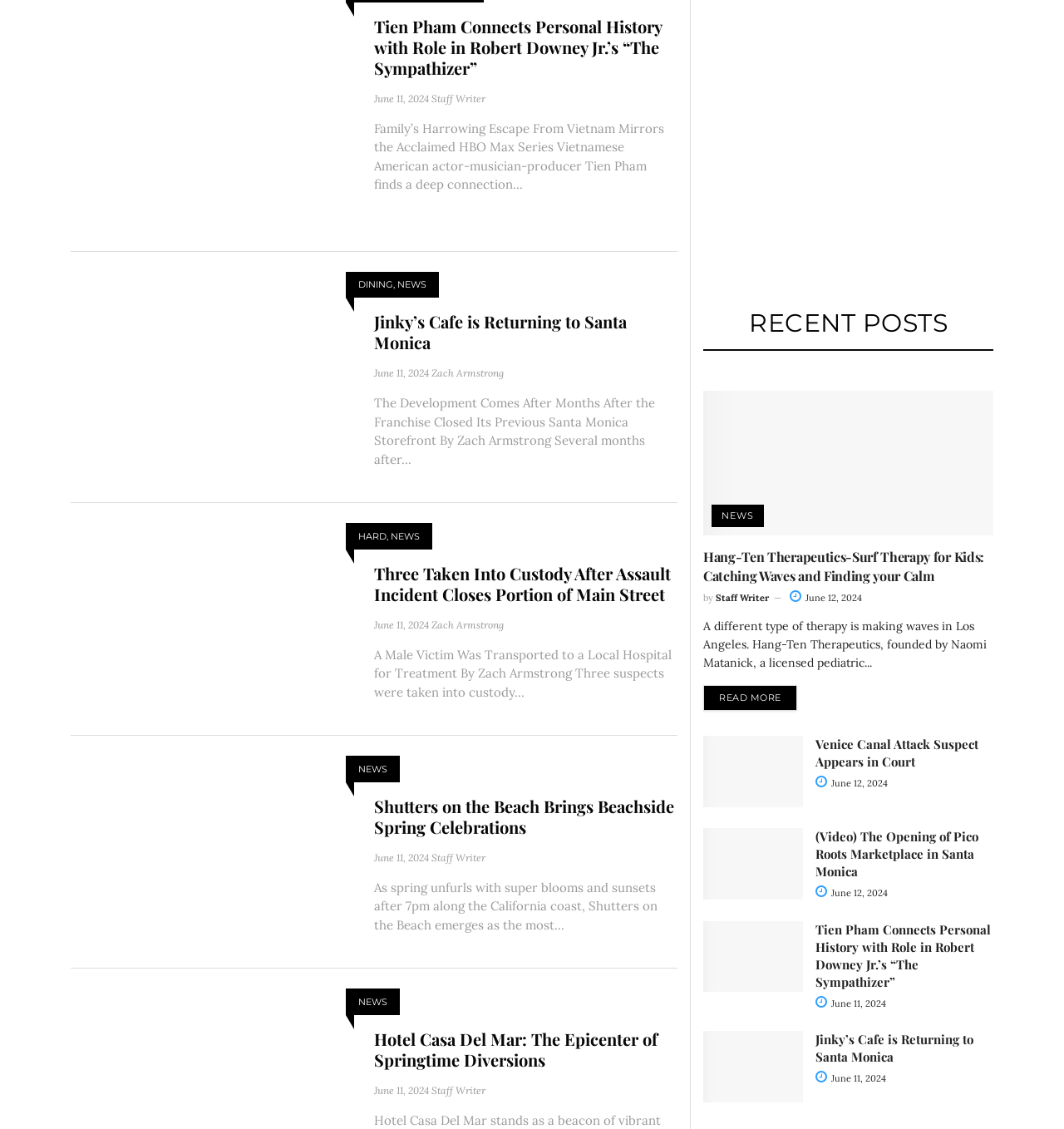Identify the bounding box coordinates of the section that should be clicked to achieve the task described: "Read more about Hang-Ten Therapeutics-Surf Therapy for Kids".

[0.661, 0.607, 0.749, 0.63]